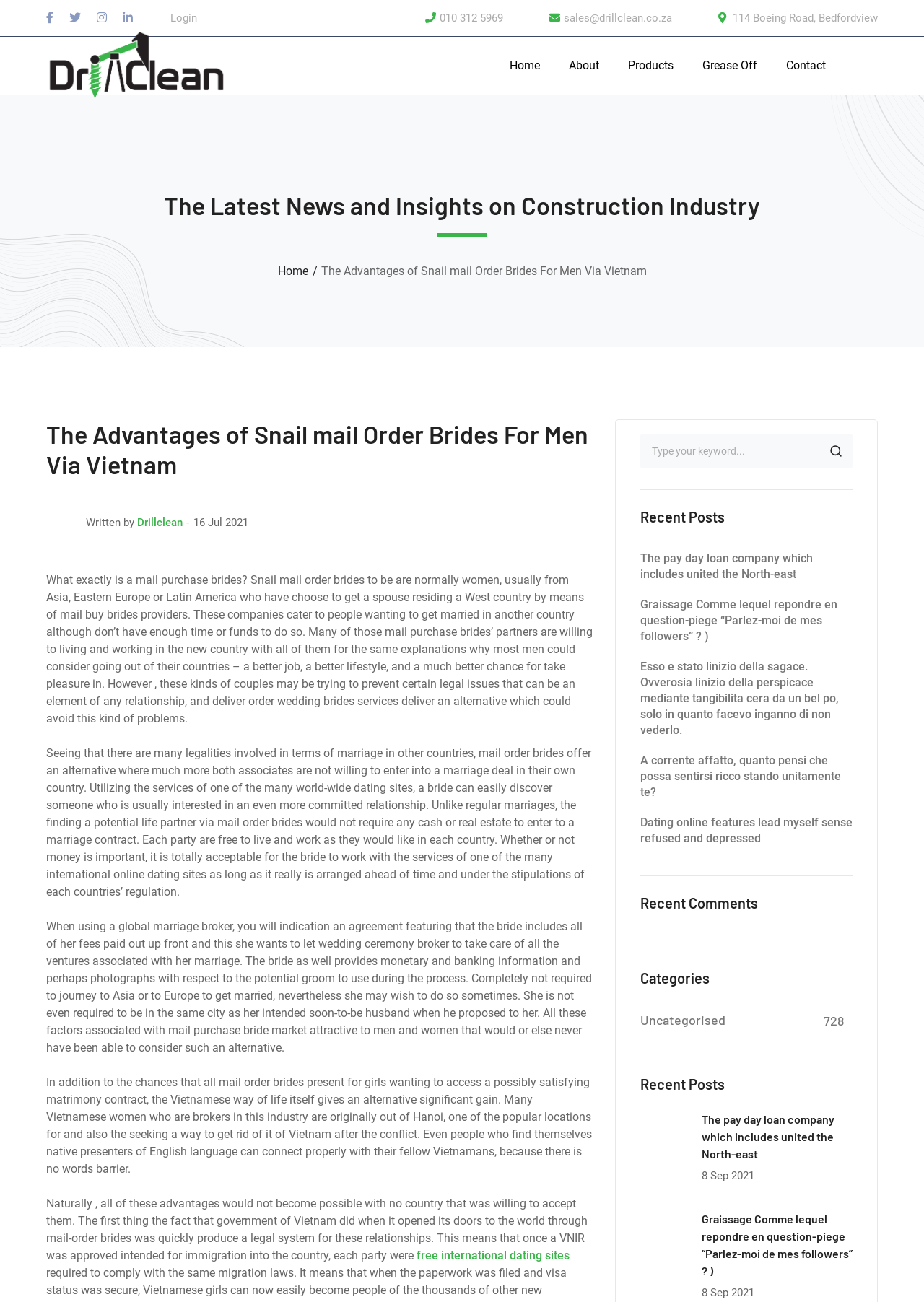Summarize the contents and layout of the webpage in detail.

This webpage appears to be a blog post about the advantages of mail-order brides for men from Vietnam. At the top of the page, there are social media links to Facebook, Twitter, Instagram, and LinkedIn profiles, as well as a login link. Below these links, there is a section with contact information, including a phone number, email address, and physical address.

The main content of the page is divided into sections. The first section has a heading that reads "The Advantages of Snail mail Order Brides For Men Via Vietnam" and is followed by a brief introduction to the concept of mail-order brides. The text explains that these services cater to individuals who want to get married in another country but don't have the time or resources to do so.

The next section is a lengthy article that discusses the benefits of mail-order brides, including the ability to avoid legal issues that may arise in international marriages. The article also highlights the advantages of using a global marriage broker, which can facilitate the process and provide a more satisfying marriage contract.

Throughout the article, there are several paragraphs of text that provide more information about the mail-order bride industry, including the cultural background of Vietnamese women who participate in this industry.

On the right-hand side of the page, there is a search bar with a button labeled "SEARCH". Below the search bar, there are headings for "Recent Posts", "Recent Comments", and "Categories", which are followed by links to various blog posts and categories.

At the bottom of the page, there are several links to recent posts, including "The pay day loan company which includes united the North-east" and "Graissage Comme lequel repondre en question-piege “Parlez-moi de mes followers”? )". There is also a link to "free international dating sites" and a heading that reads "728".